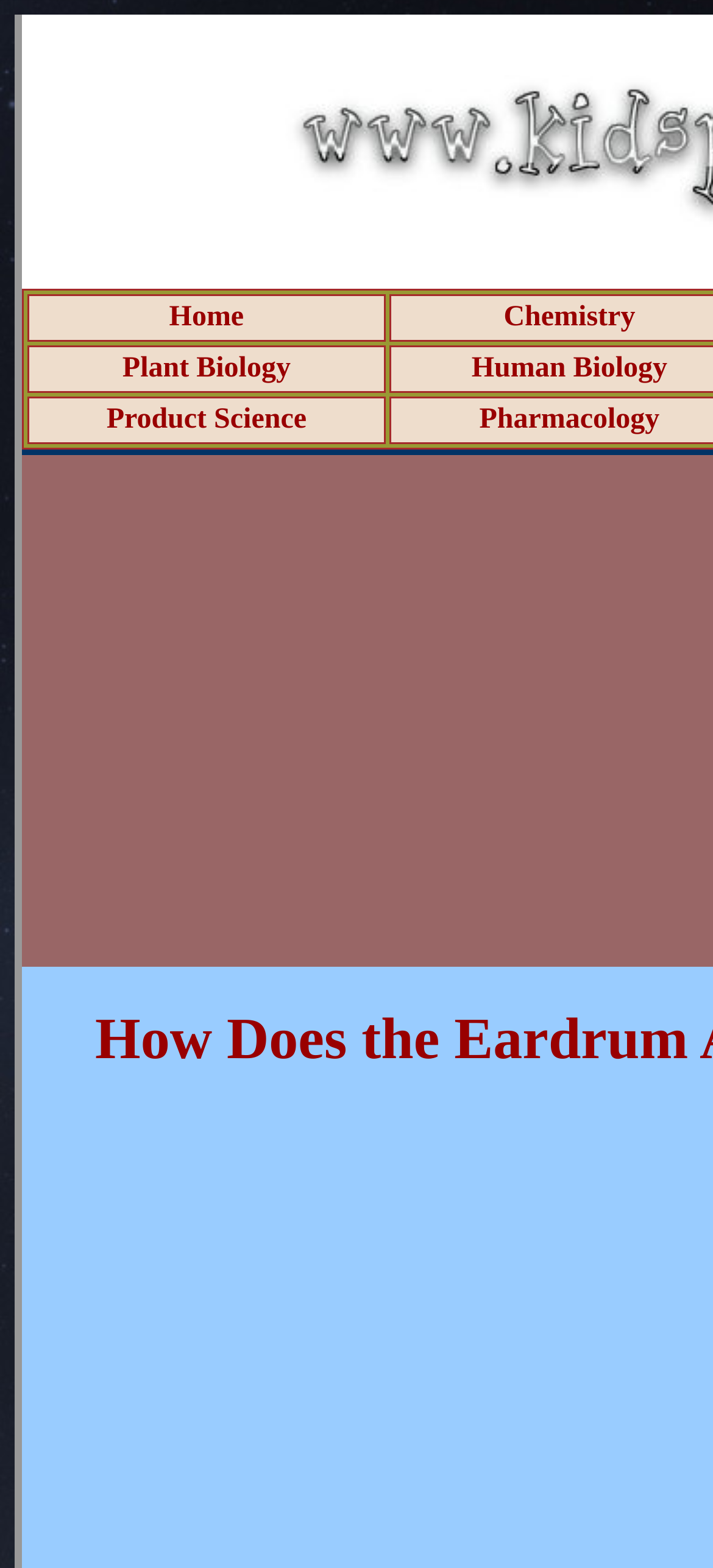Identify the webpage's primary heading and generate its text.

How Does the Eardrum Affect Our Hearing